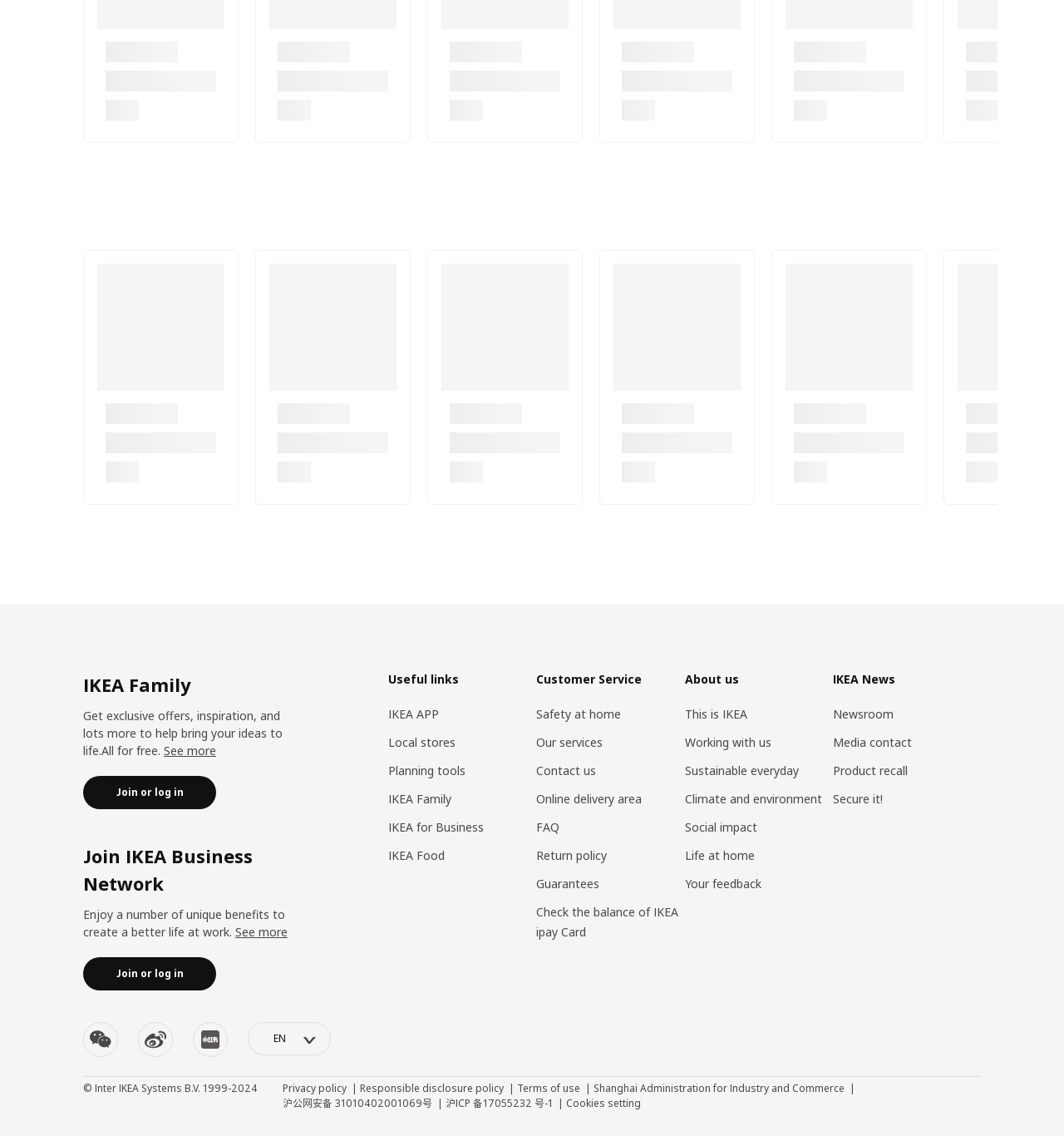Please locate the bounding box coordinates of the element that needs to be clicked to achieve the following instruction: "Explore IKEA APP". The coordinates should be four float numbers between 0 and 1, i.e., [left, top, right, bottom].

[0.365, 0.622, 0.413, 0.635]